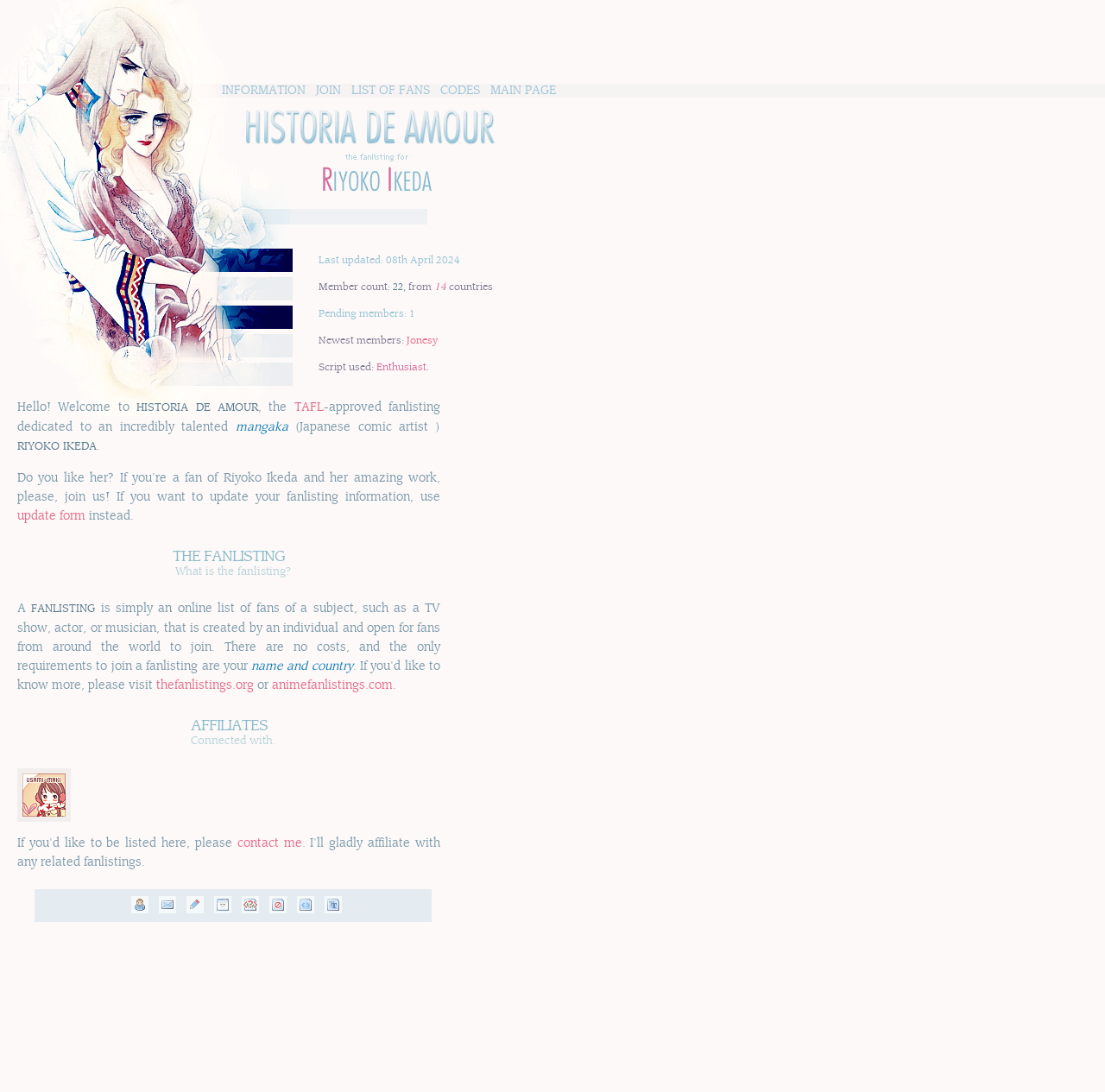How many countries are represented by the fans in this fanlisting?
Based on the screenshot, provide a one-word or short-phrase response.

14